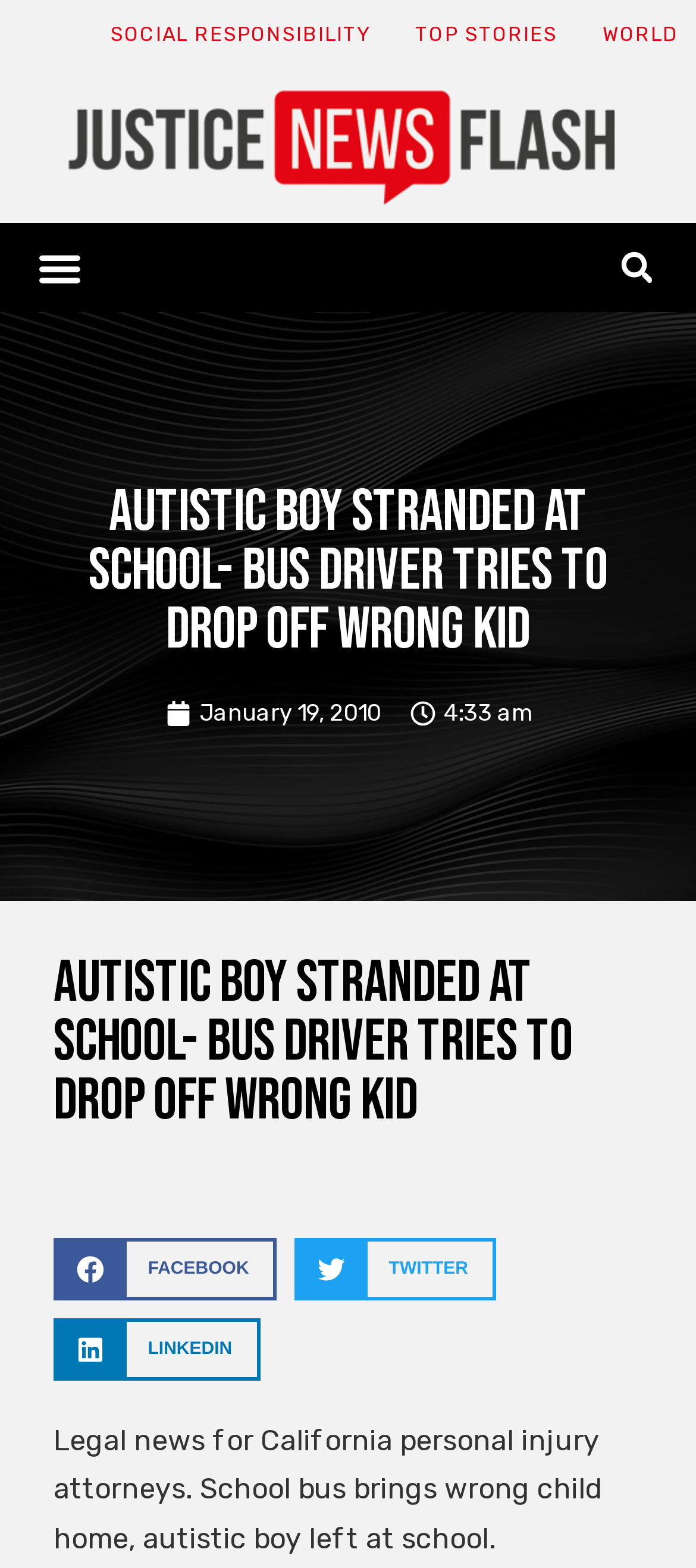Is there a search bar on the webpage?
Refer to the image and provide a thorough answer to the question.

A search bar is present on the webpage, which can be identified by the presence of a search input field and a 'Search' button.